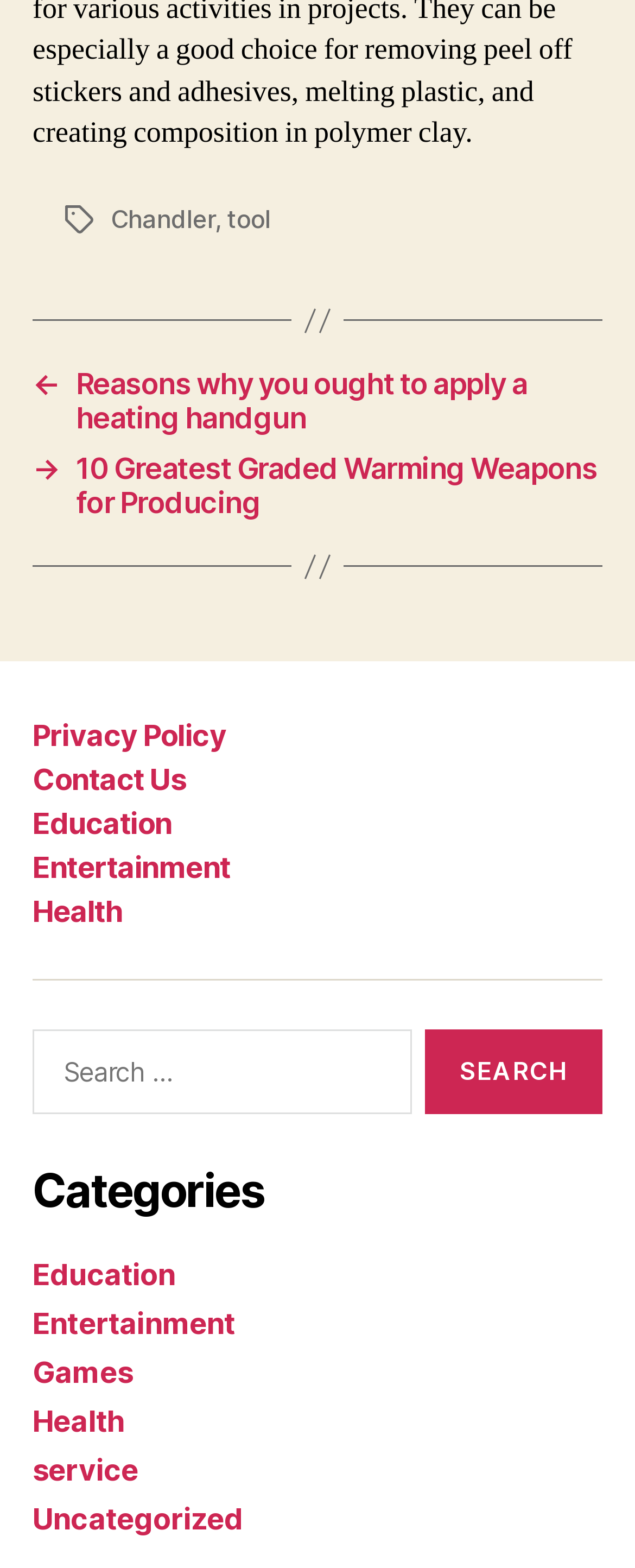Give a one-word or short phrase answer to this question: 
What is the last link in the 'Post' section?

10 Greatest Graded Warming Weapons for Producing